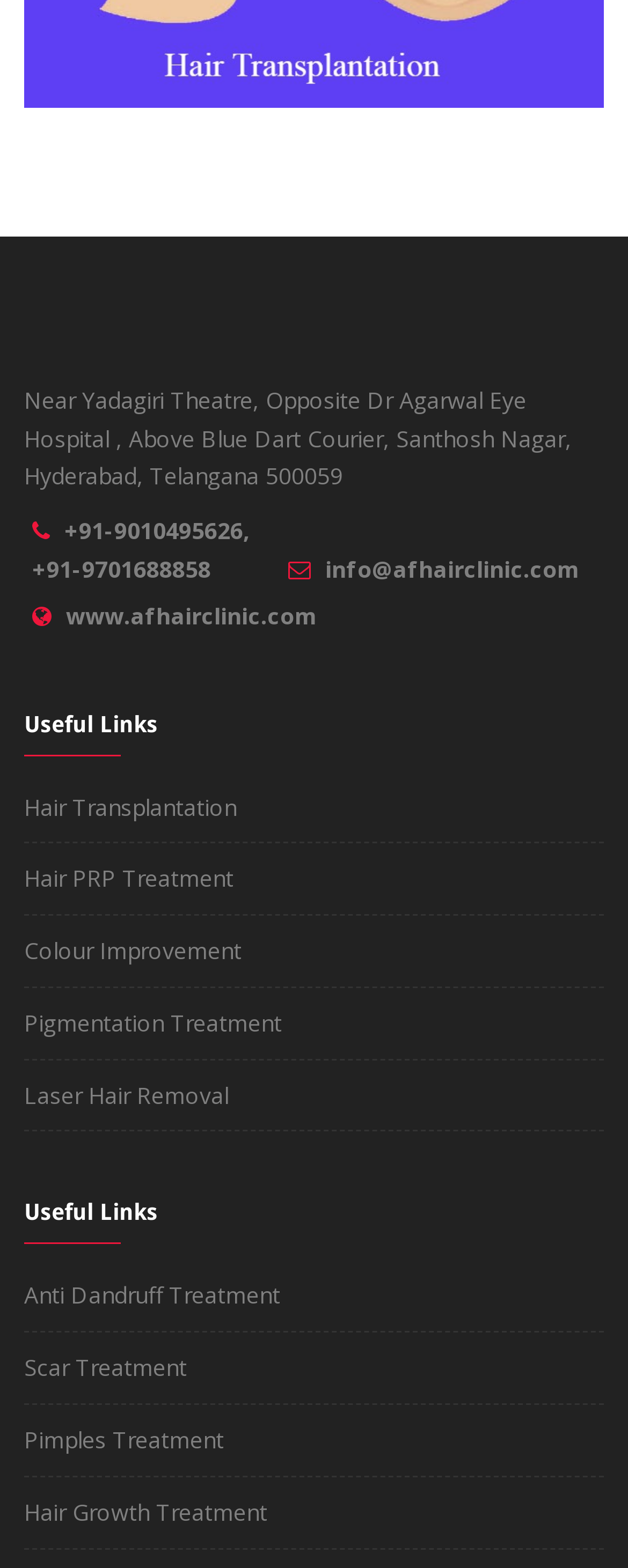What is the website of AF Hair Clinic?
Examine the image closely and answer the question with as much detail as possible.

The website of AF Hair Clinic is mentioned on the webpage, which is 'www.afhairclinic.com', and it is a link.